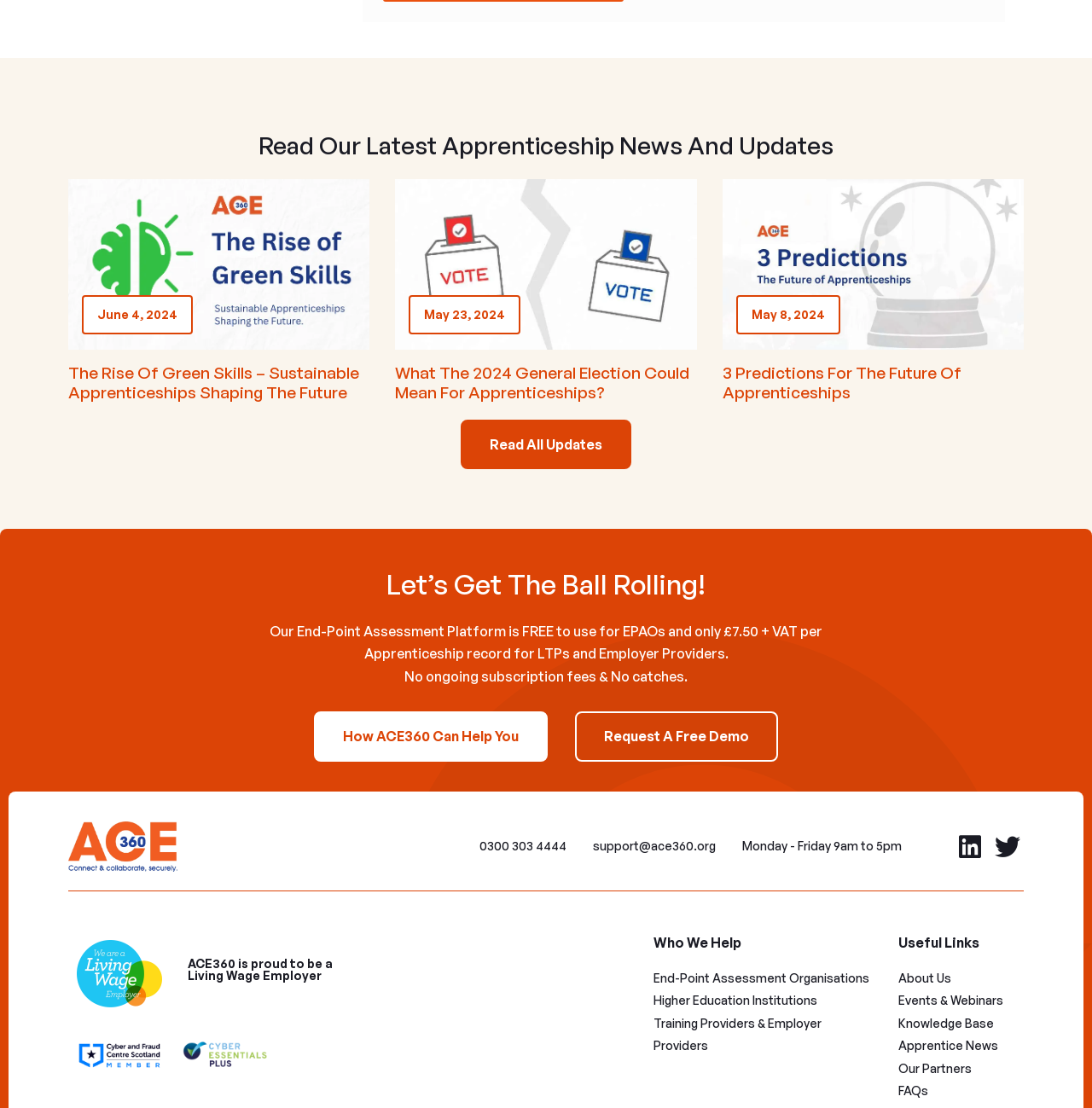What is the cost of using the ACE360 platform for LTPs and Employer Providers?
Provide a comprehensive and detailed answer to the question.

The cost of using the ACE360 platform can be found in the static text 'Our End-Point Assessment Platform is FREE to use for EPAOs and only £7.50 + VAT per Apprenticeship record for LTPs and Employer Providers.'